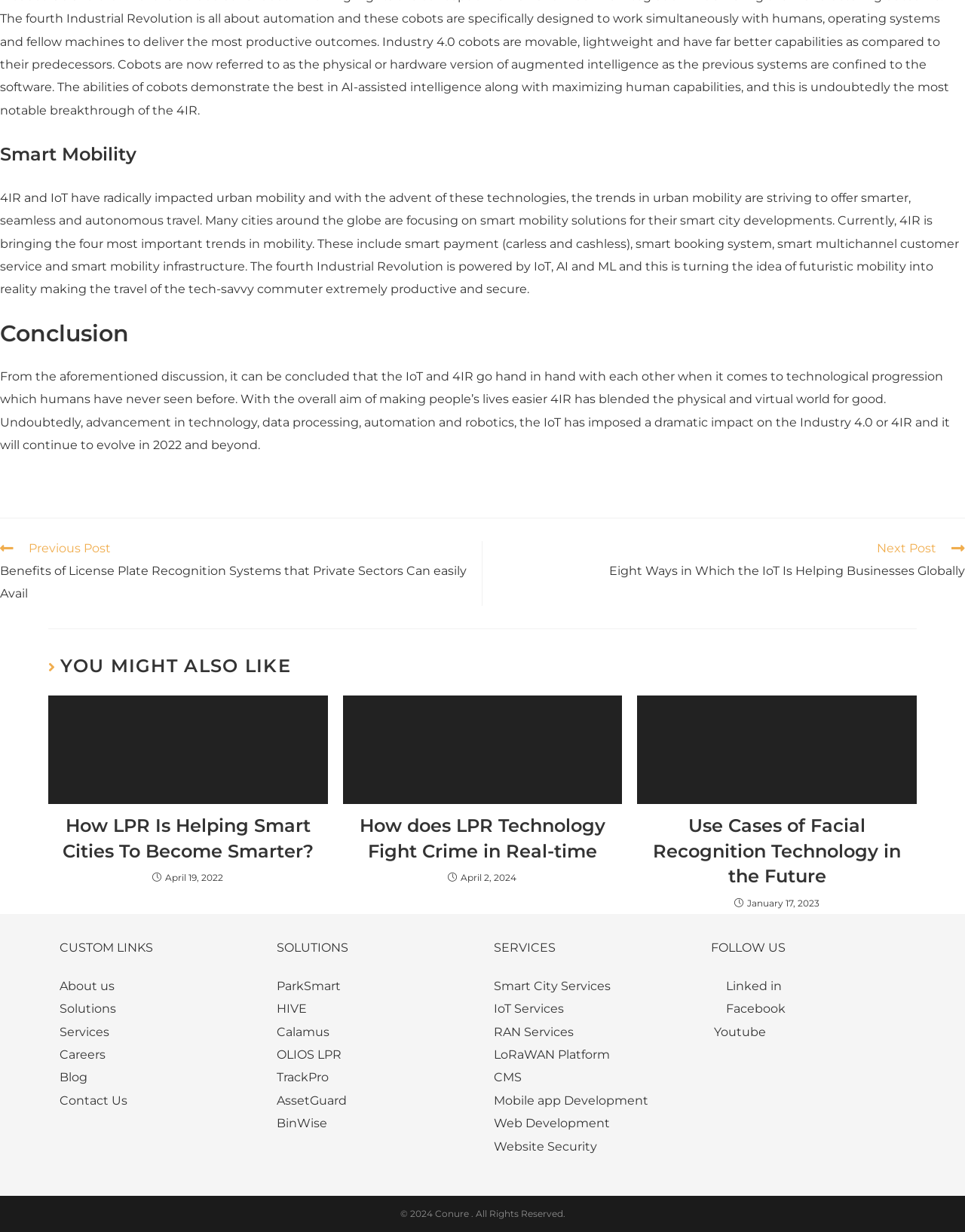Provide the bounding box coordinates for the area that should be clicked to complete the instruction: "Read more articles".

[0.0, 0.42, 1.0, 0.491]